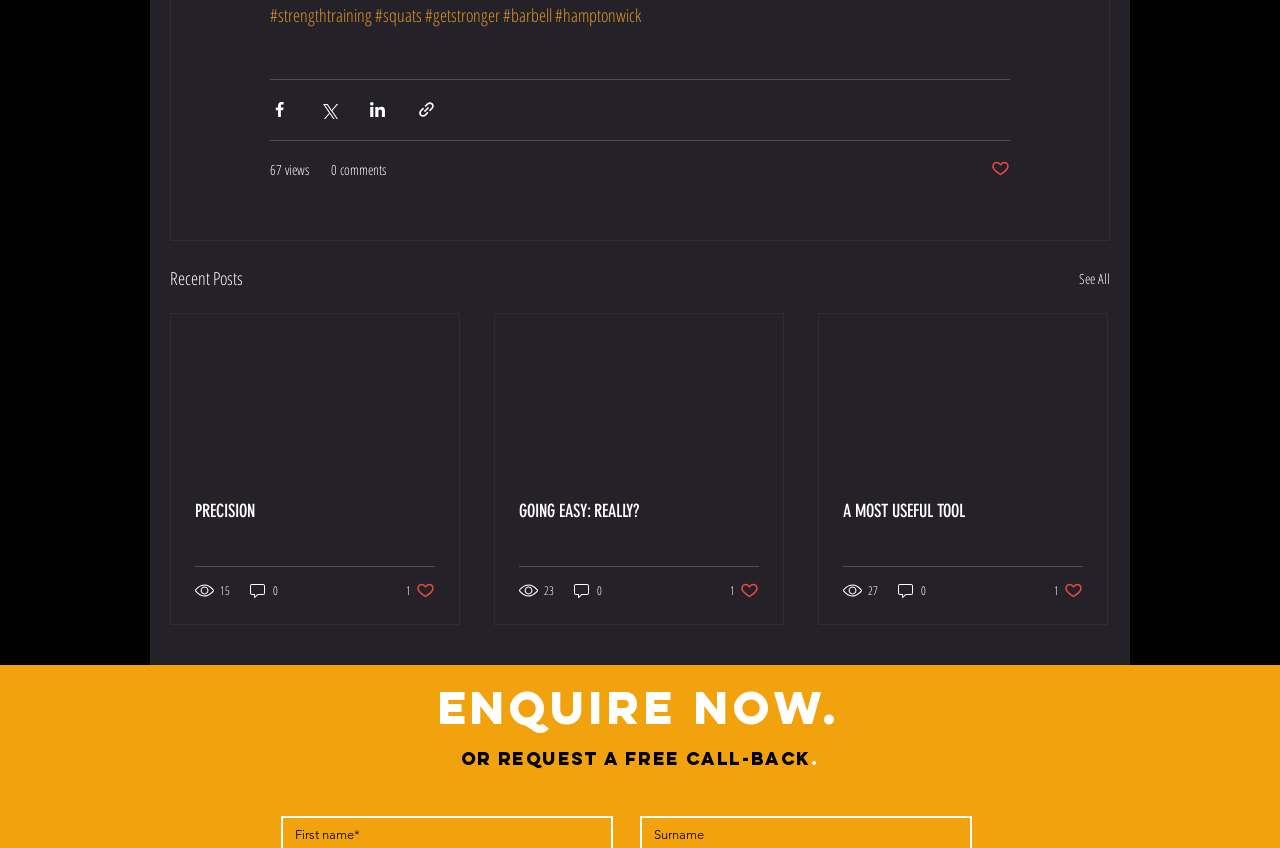How many articles are there on the page?
Look at the image and provide a detailed response to the question.

I counted the number of articles on the page, which are separated by clear boundaries, and found that there are 3 articles in total.